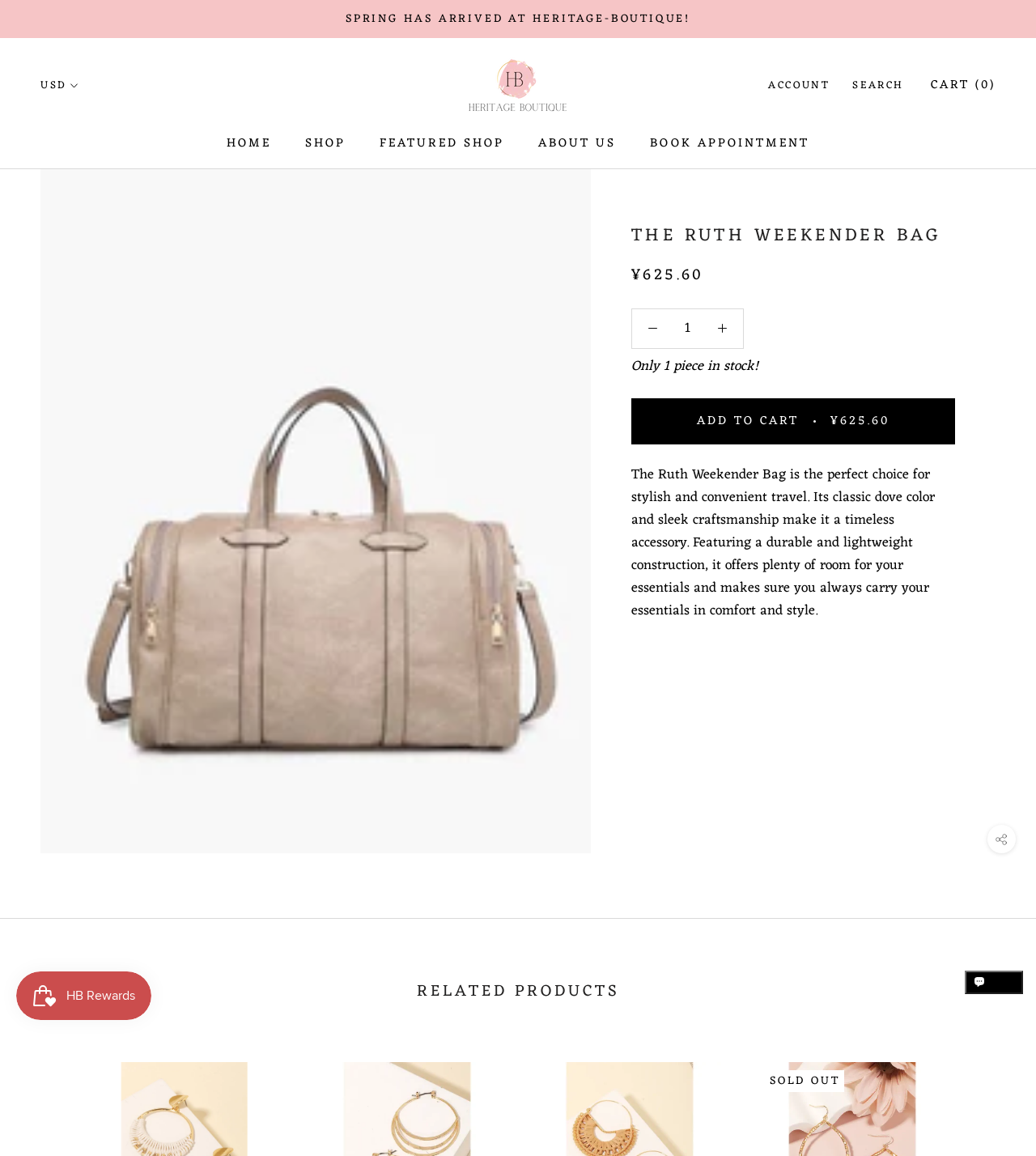How much does the bag cost? Observe the screenshot and provide a one-word or short phrase answer.

¥625.60